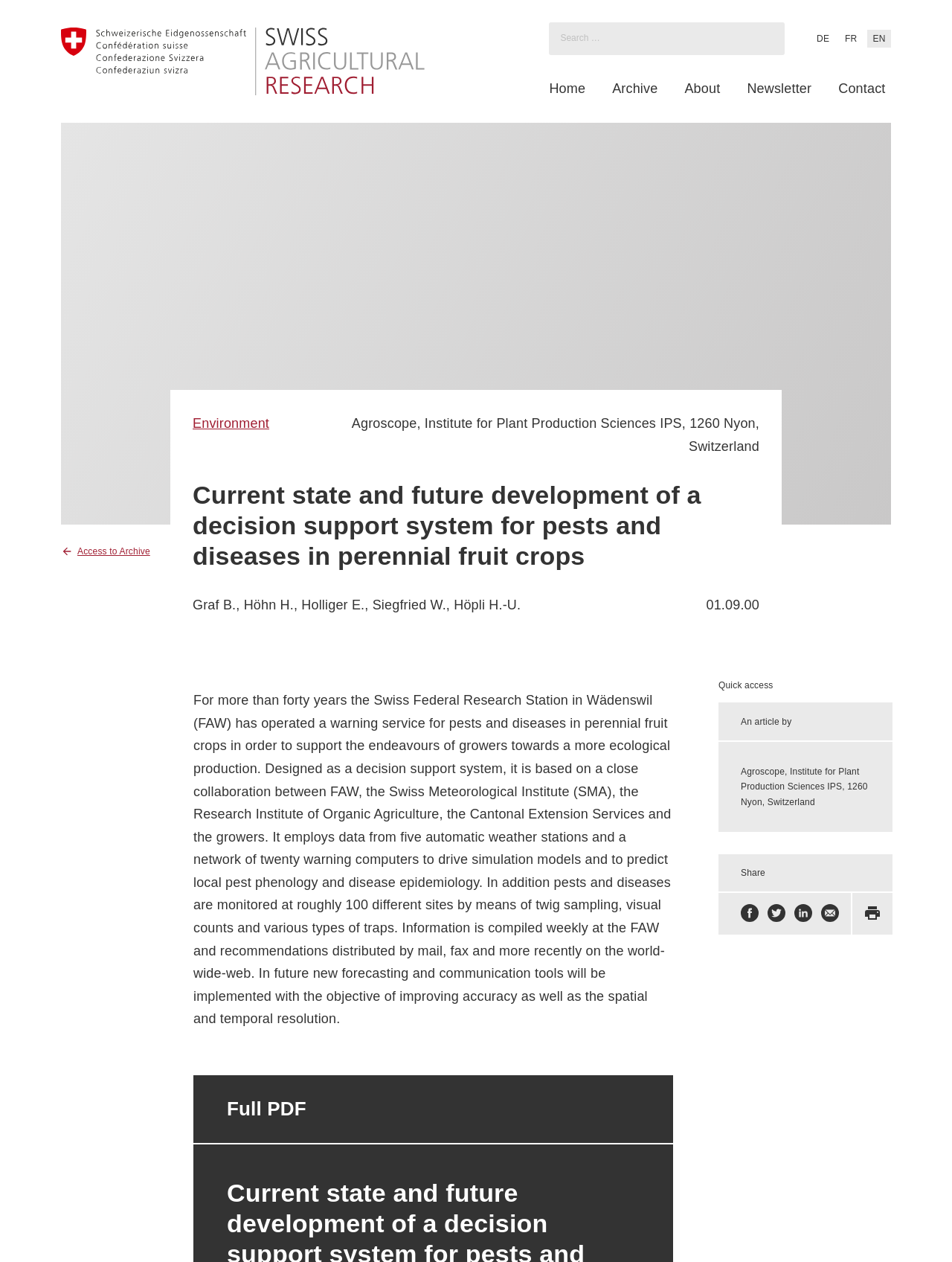What is the purpose of the 'Access to Archive' link?
Refer to the image and offer an in-depth and detailed answer to the question.

The 'Access to Archive' link is likely provided to allow users to access archived content related to the decision support system for pests and diseases in perennial fruit crops, although the exact nature of the archived content is not specified on the webpage.